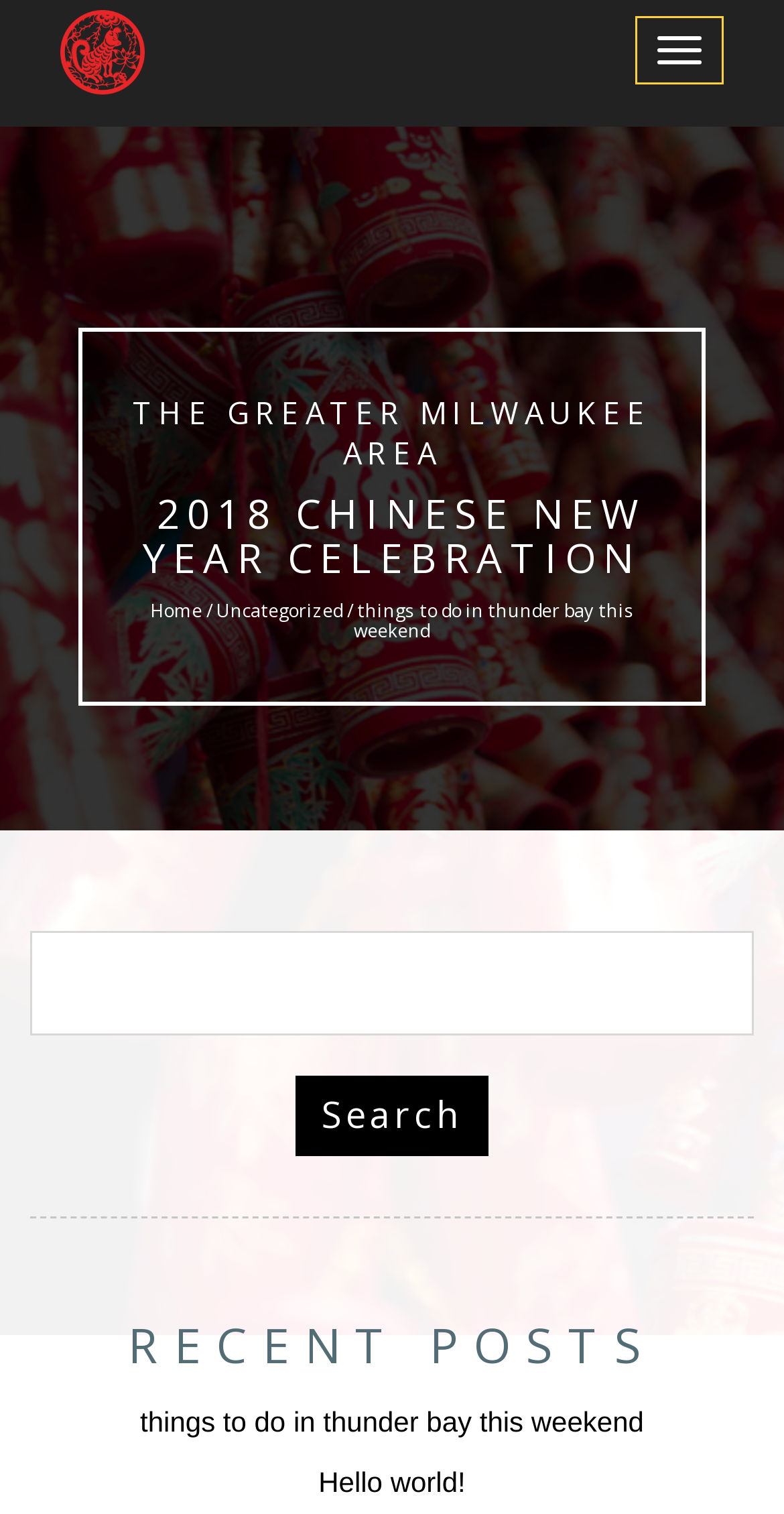Offer an extensive depiction of the webpage and its key elements.

The webpage appears to be a blog or news website, with a focus on events and activities in Thunder Bay. At the top right corner, there is a button to toggle navigation. Next to it, on the top left, is a logo image with a link. 

Below the logo, there are three headings. The first heading is "THE GREATER MILWAUKEE AREA", which seems out of place given the meta description and other content on the page. The second heading is "2018 CHINESE NEW YEAR CELEBRATION", which is also a link. The third heading displays the current page's path, "Home / Uncategorized / things to do in thunder bay this weekend".

On the right side of the page, there is a search bar with a text box and a search button. 

Further down, there is a heading "RECENT POSTS" followed by two links to recent articles, "things to do in thunder bay this weekend" and "Hello world!". These links are positioned near the bottom of the page.